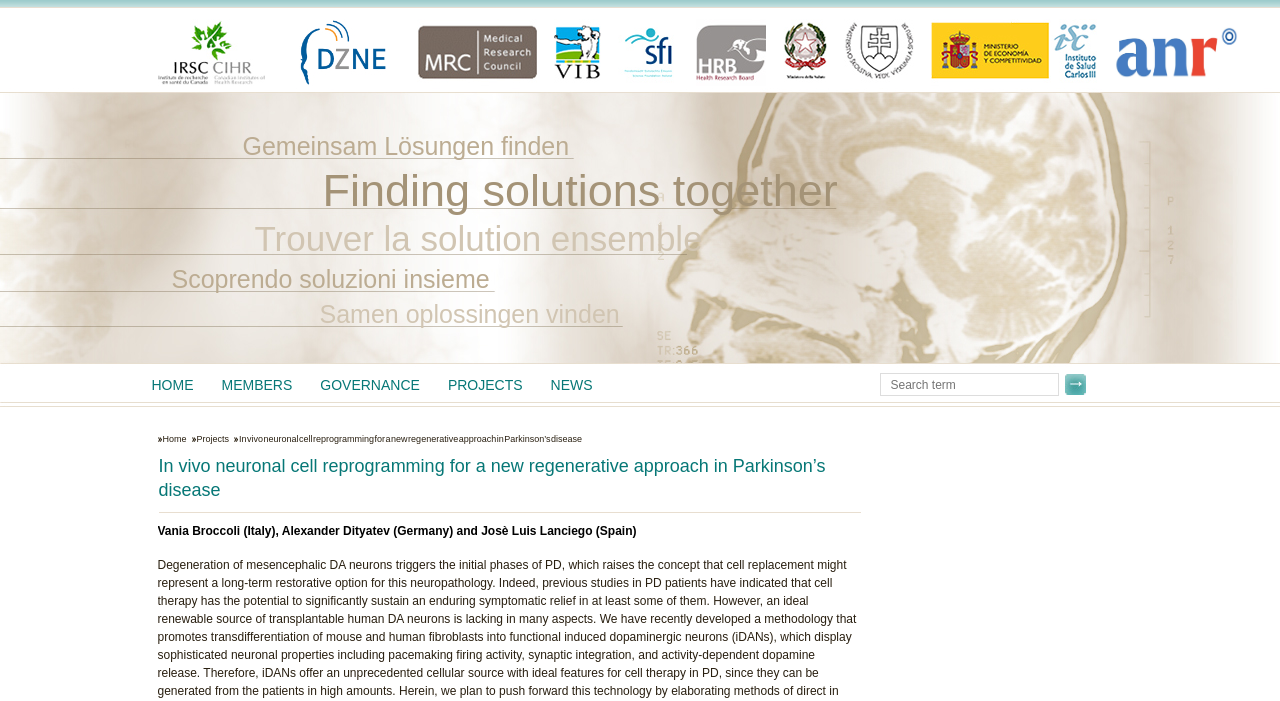Offer a detailed explanation of the webpage layout and contents.

This webpage appears to be a project page for "In vivo neuronal cell reprogramming for a new regenerative approach in Parkinson's disease" under the COEN organization. 

At the top left, there are two links, "Home" and "Projects", which are likely part of the main navigation menu. Below these links, there is a heading that displays the project title. 

On the same level as the project title, there is a line of text that lists the names of researchers involved in the project, including Vania Broccoli, Alexander Dityatev, and Josè Luis Lanciego. 

Above the project title, there is a row of seven links, likely representing different languages or social media platforms. 

Further down the page, there are five headings that seem to be translations of the phrase "Finding solutions together" in different languages. 

Below these headings, there is a secondary navigation menu with links to "HOME", "MEMBERS", "GOVERNANCE", "PROJECTS", and "NEWS". 

To the right of this navigation menu, there is a search box with a text input field and a "Submit" button.